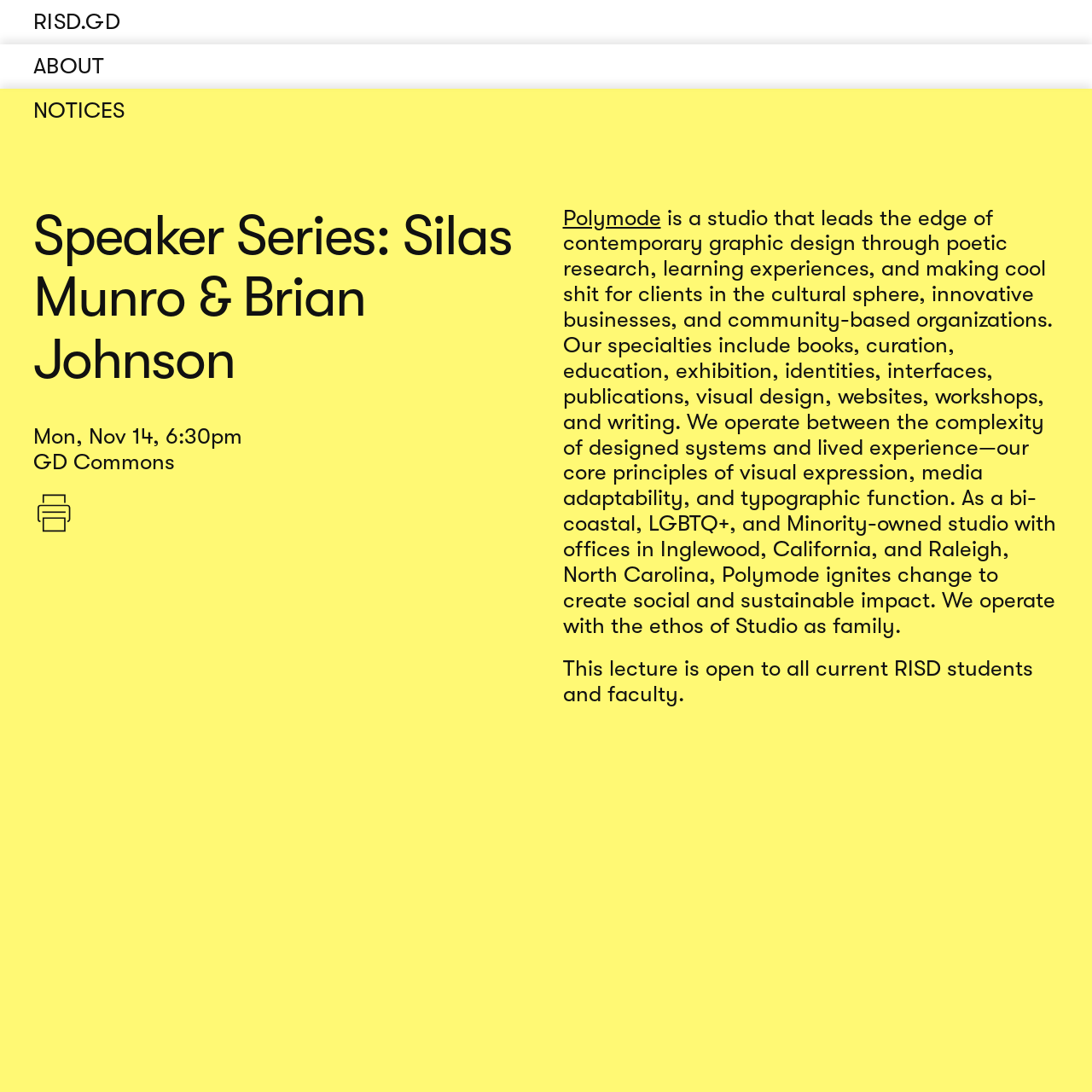Respond with a single word or phrase to the following question: What is the time of the speaker series event?

6:30pm